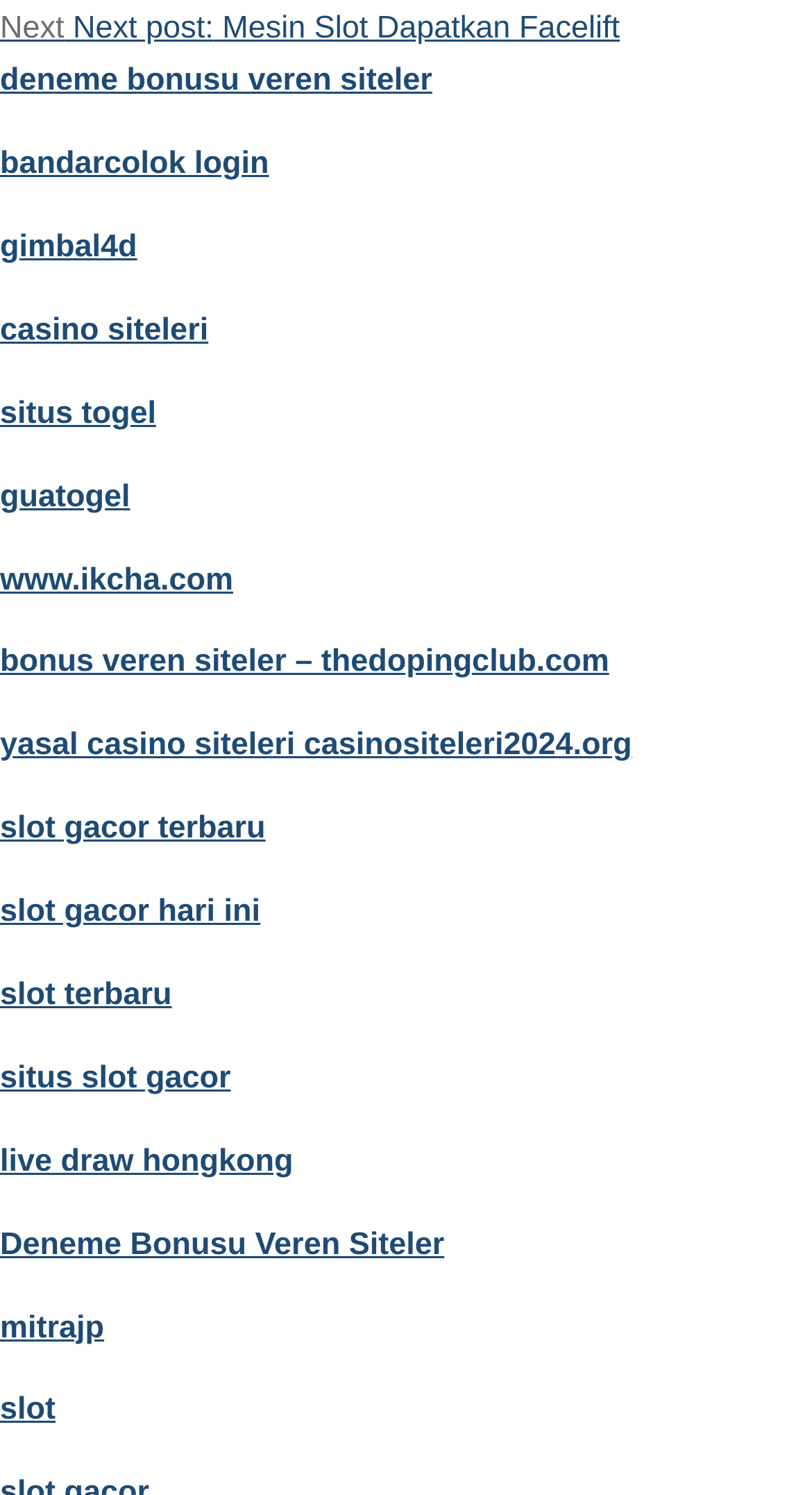Please reply with a single word or brief phrase to the question: 
How many links are related to slot games?

5